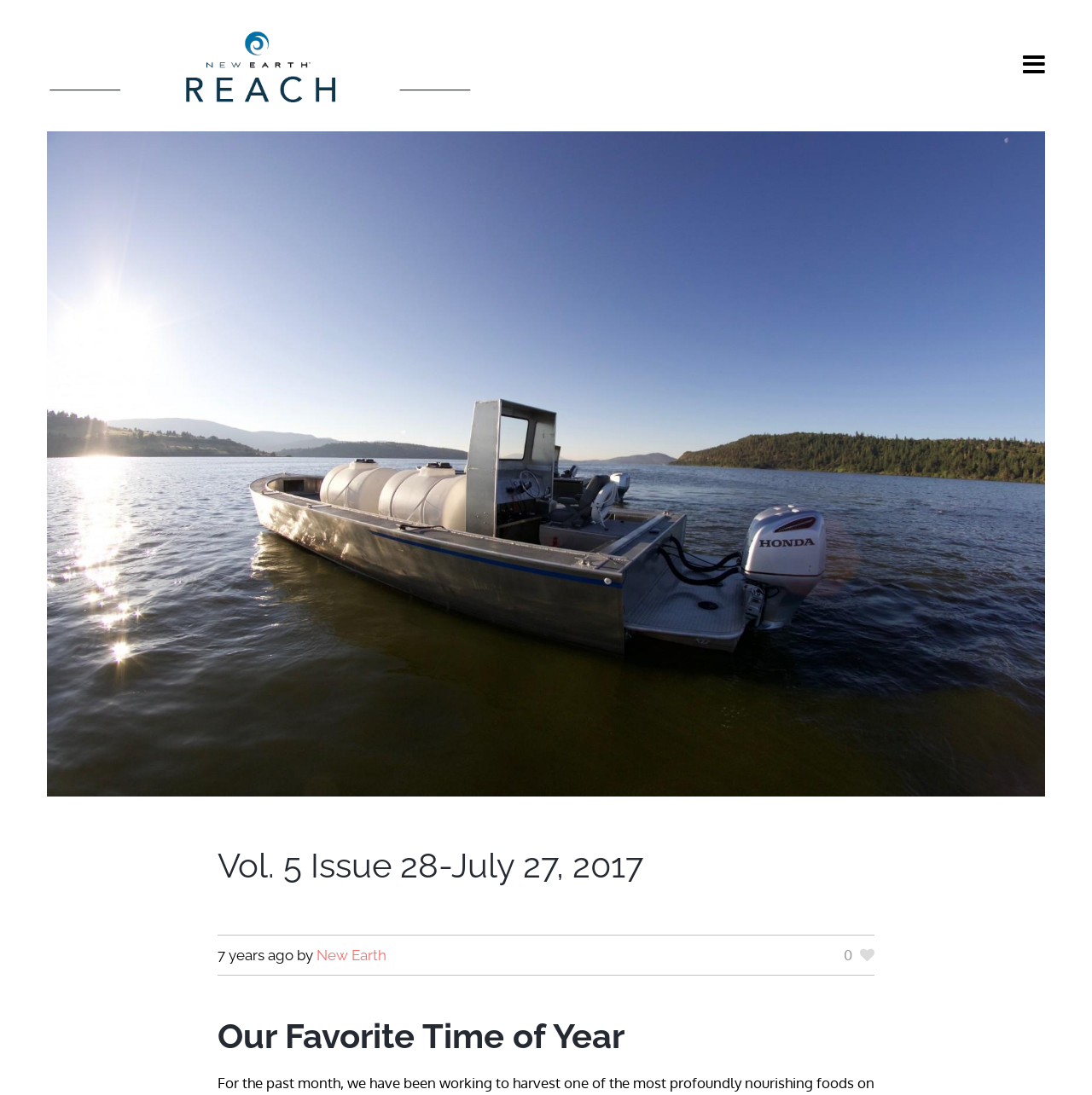Provide a thorough summary of the webpage.

The webpage appears to be a newsletter or blog post from "Reach" with the title "Vol. 5 Issue 28-July 27, 2017". At the top left, there is a link to "Home" and at the top right, there is a link with an icon, which is likely a social media or sharing button. Below these links, there is a large figure or image that spans almost the entire width of the page.

The main content of the page is divided into two sections. The first section has a heading that reads "Our Favorite Time of Year". The second section has a header with the title "Vol. 5 Issue 28-July 27, 2017" and a timestamp that indicates the post was published "7 years ago". Below the timestamp, there is a byline that reads "by New Earth". There is also a link with a number and an icon, likely indicating the number of comments or likes.

The overall structure of the page is simple and easy to navigate, with clear headings and concise text. The use of a large image at the top adds visual interest to the page.